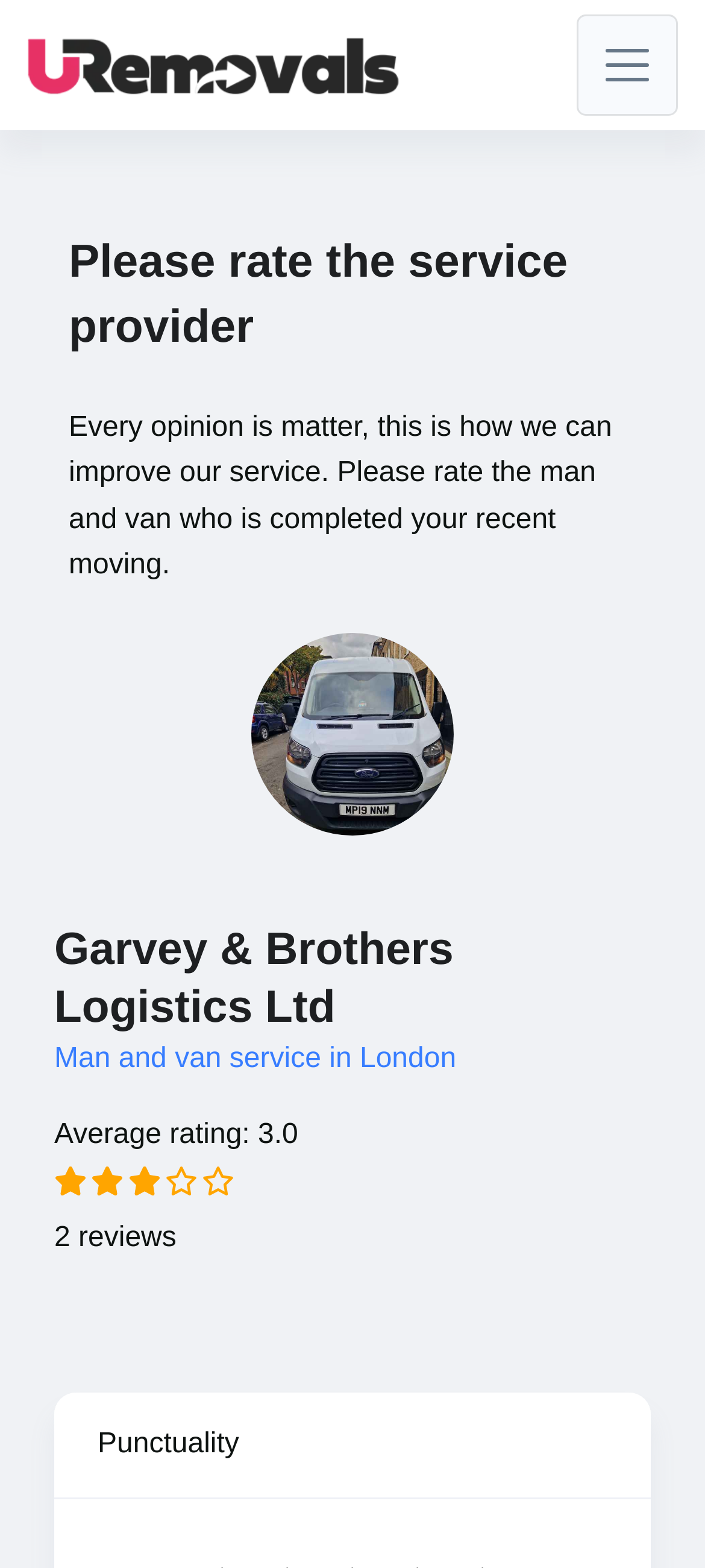Offer an in-depth caption of the entire webpage.

The webpage is about Garvey & Brothers Logistics Ltd, a removal company. At the top left, there is a link to "URemovals - Man with a van comparison platform" accompanied by an image with the same name. On the top right, there is a button to toggle navigation.

Below the top section, there is a heading that asks users to rate the service provider. A paragraph of text explains the importance of rating the service to improve it. Next to the text, there is an image with a description.

Underneath, there are three links: one to Garvey & Brothers Logistics Ltd, another to "Man and van service in London", and a third one not specified. The company's average rating, 3.0, is displayed, along with the number of reviews, which is 2.

At the bottom of the page, there is a section related to "Punctuality", but its content is not specified. Overall, the webpage appears to be a review page for the removal company, where users can read or write reviews about their services.